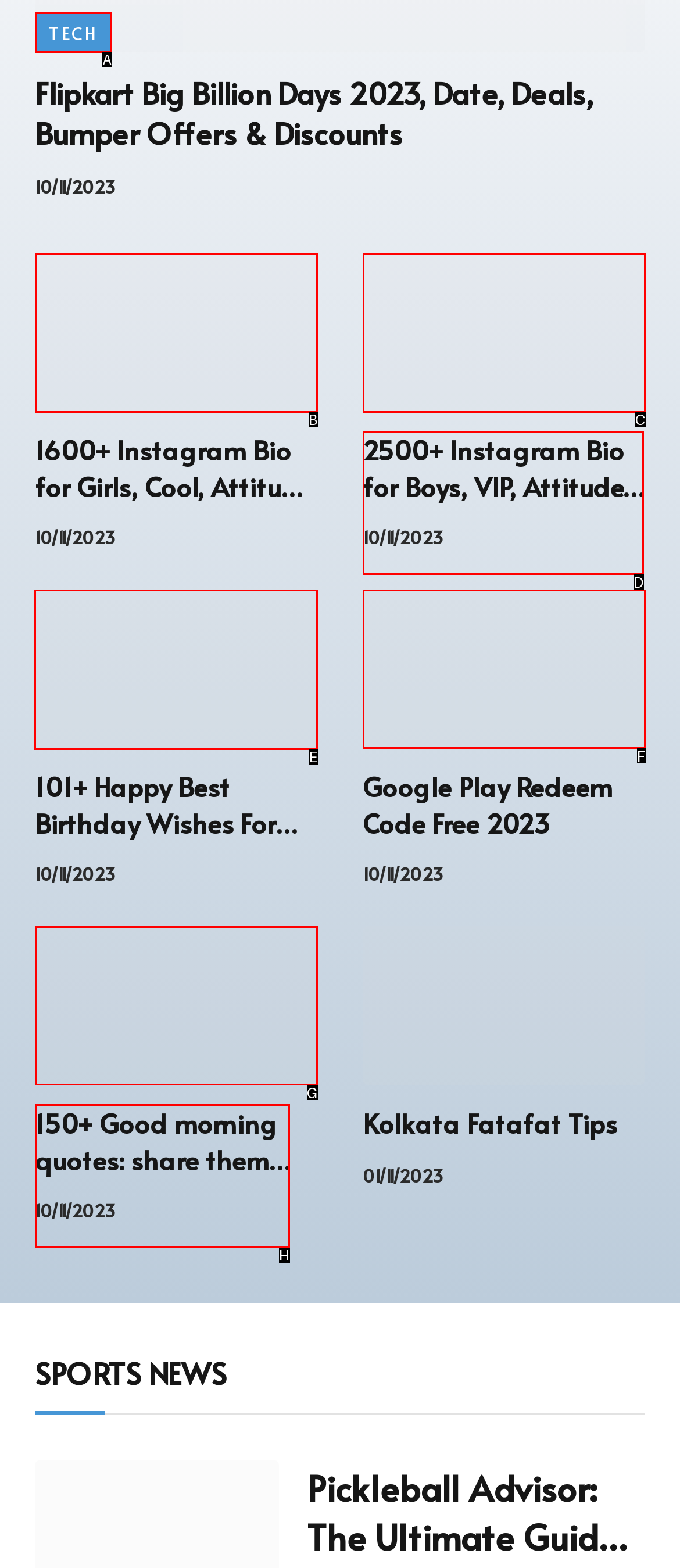Select the proper HTML element to perform the given task: Check 'birthday wishes for friends' Answer with the corresponding letter from the provided choices.

E